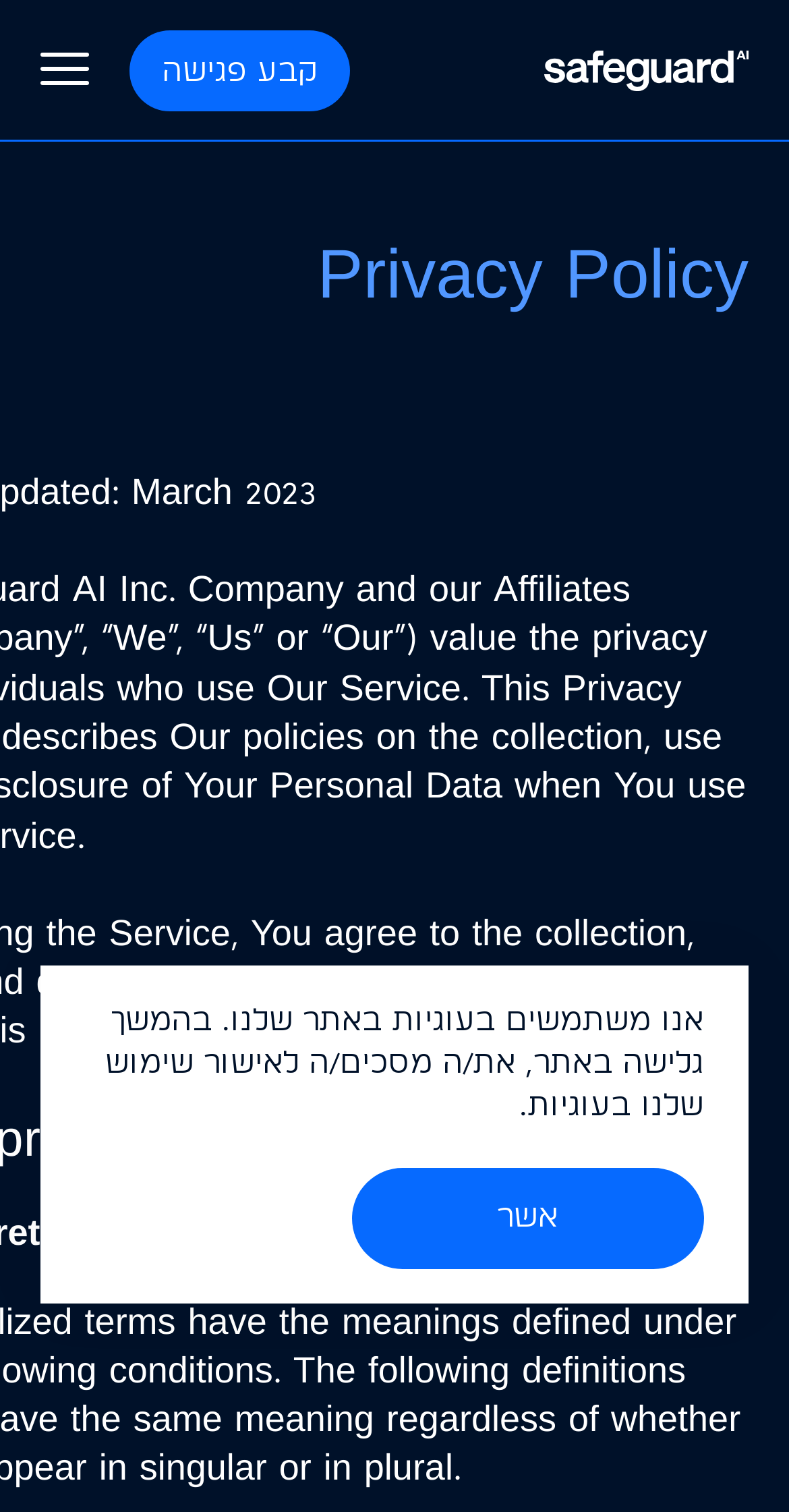Given the element description "אודות" in the screenshot, predict the bounding box coordinates of that UI element.

[0.051, 0.32, 0.949, 0.419]